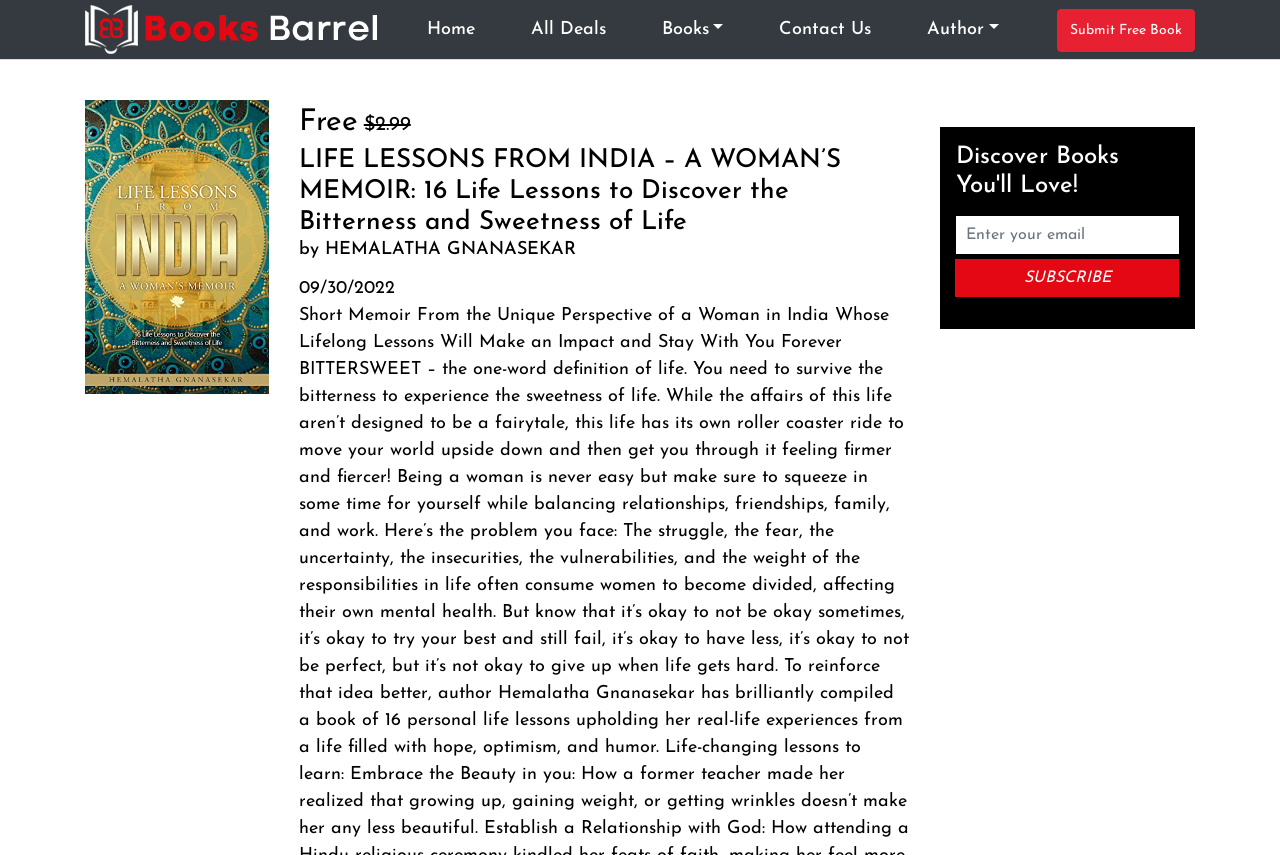Determine the bounding box coordinates of the clickable area required to perform the following instruction: "click the logo". The coordinates should be represented as four float numbers between 0 and 1: [left, top, right, bottom].

[0.066, 0.0, 0.295, 0.069]